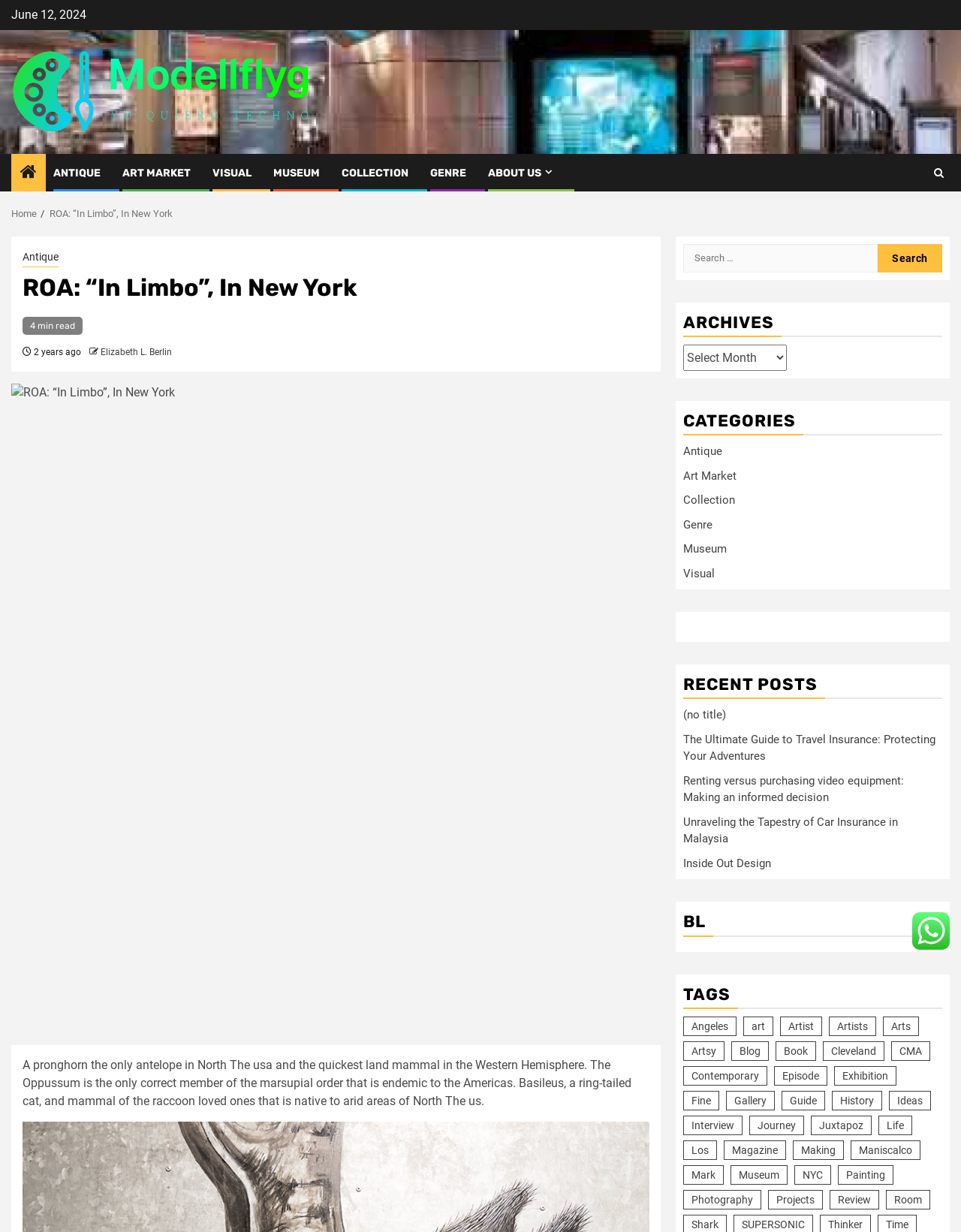What is the name of the website?
Refer to the image and provide a thorough answer to the question.

I found the name of the website by looking at the top of the webpage, where it says 'Modellflyg' in a link element.